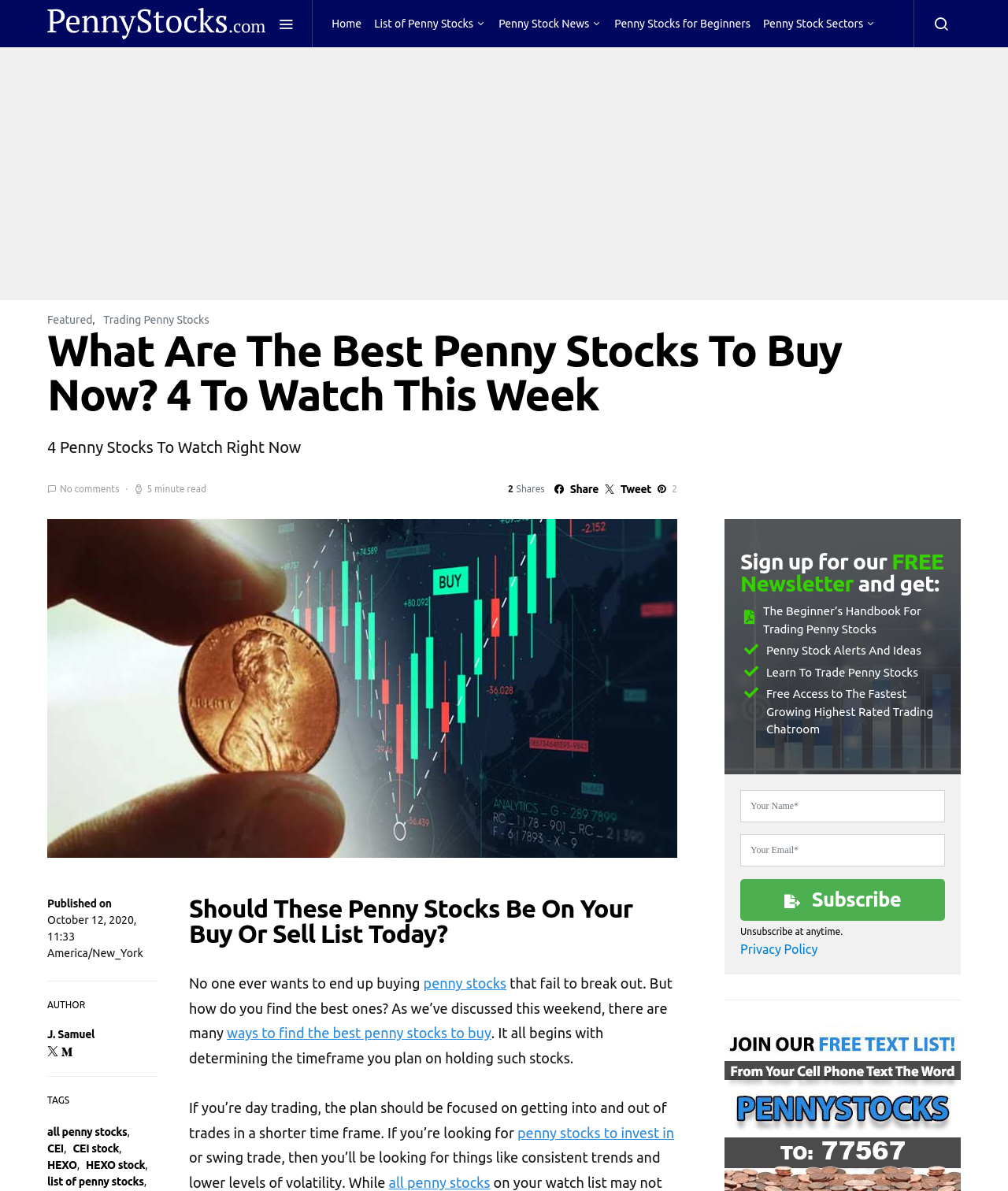Find the bounding box coordinates for the area that should be clicked to accomplish the instruction: "Click the 'Penny Stocks to Buy, Picks, News and Information | PennyStocks.com' link".

[0.047, 0.007, 0.263, 0.033]